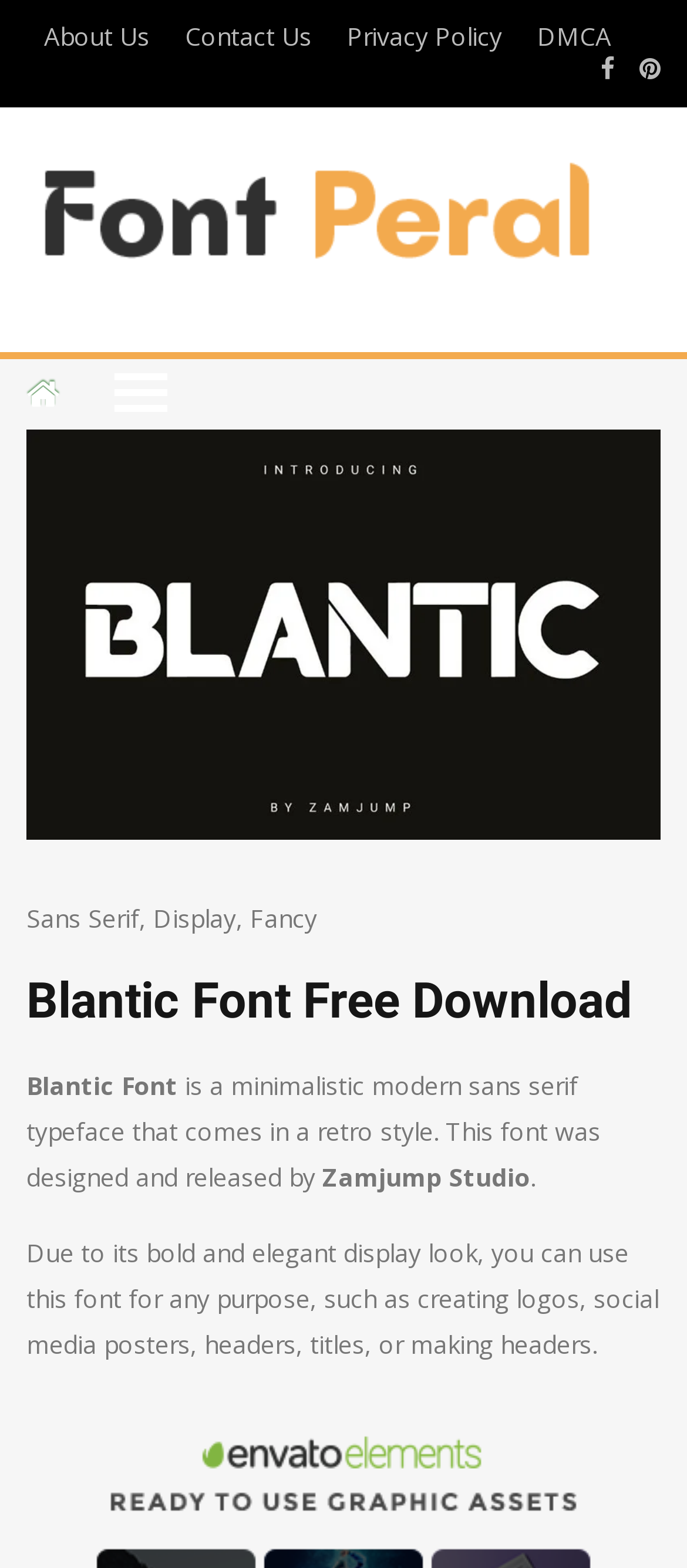Examine the screenshot and answer the question in as much detail as possible: What can the Blantic font be used for?

I found this information in the paragraph that describes the font, where it says 'you can use this font for any purpose, such as creating logos, social media posters, headers, titles, or making headers'.